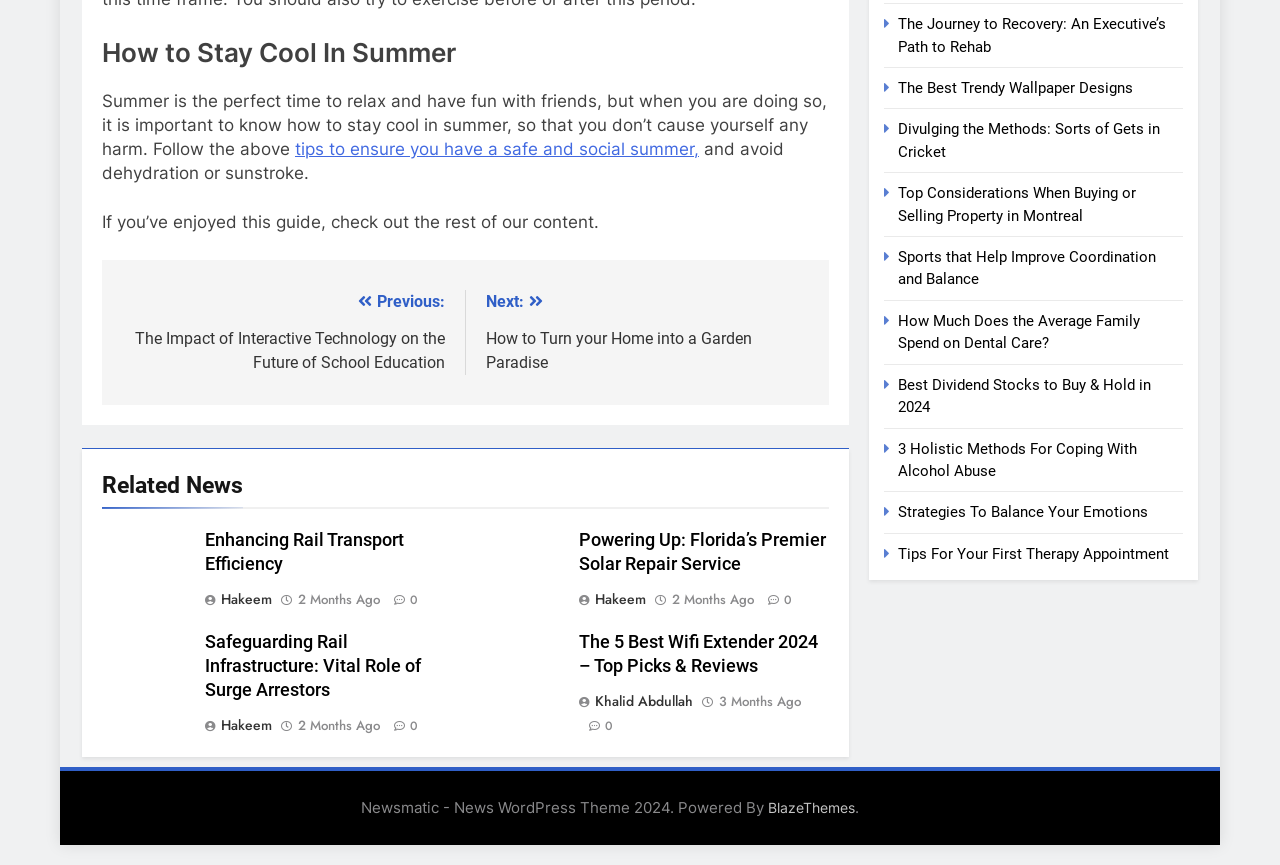Please identify the bounding box coordinates of the clickable element to fulfill the following instruction: "Check out the 'Powering Up: Florida’s Premier Solar Repair Service' article". The coordinates should be four float numbers between 0 and 1, i.e., [left, top, right, bottom].

[0.452, 0.611, 0.648, 0.667]